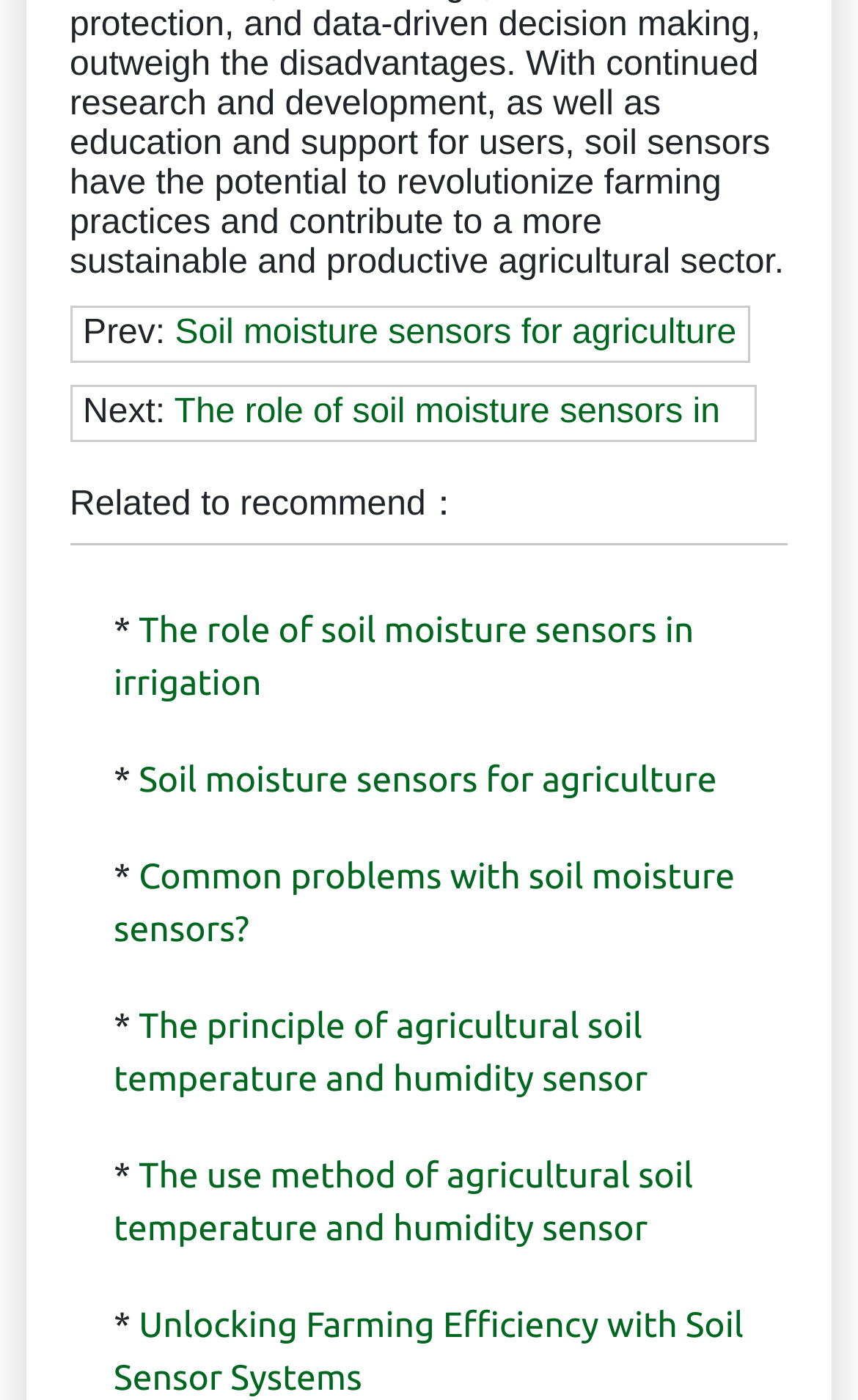Find and specify the bounding box coordinates that correspond to the clickable region for the instruction: "Explore Fox’s Maria Bartiromo Tries To Join Francis Scott Key Bridge Collapse To The Border".

None